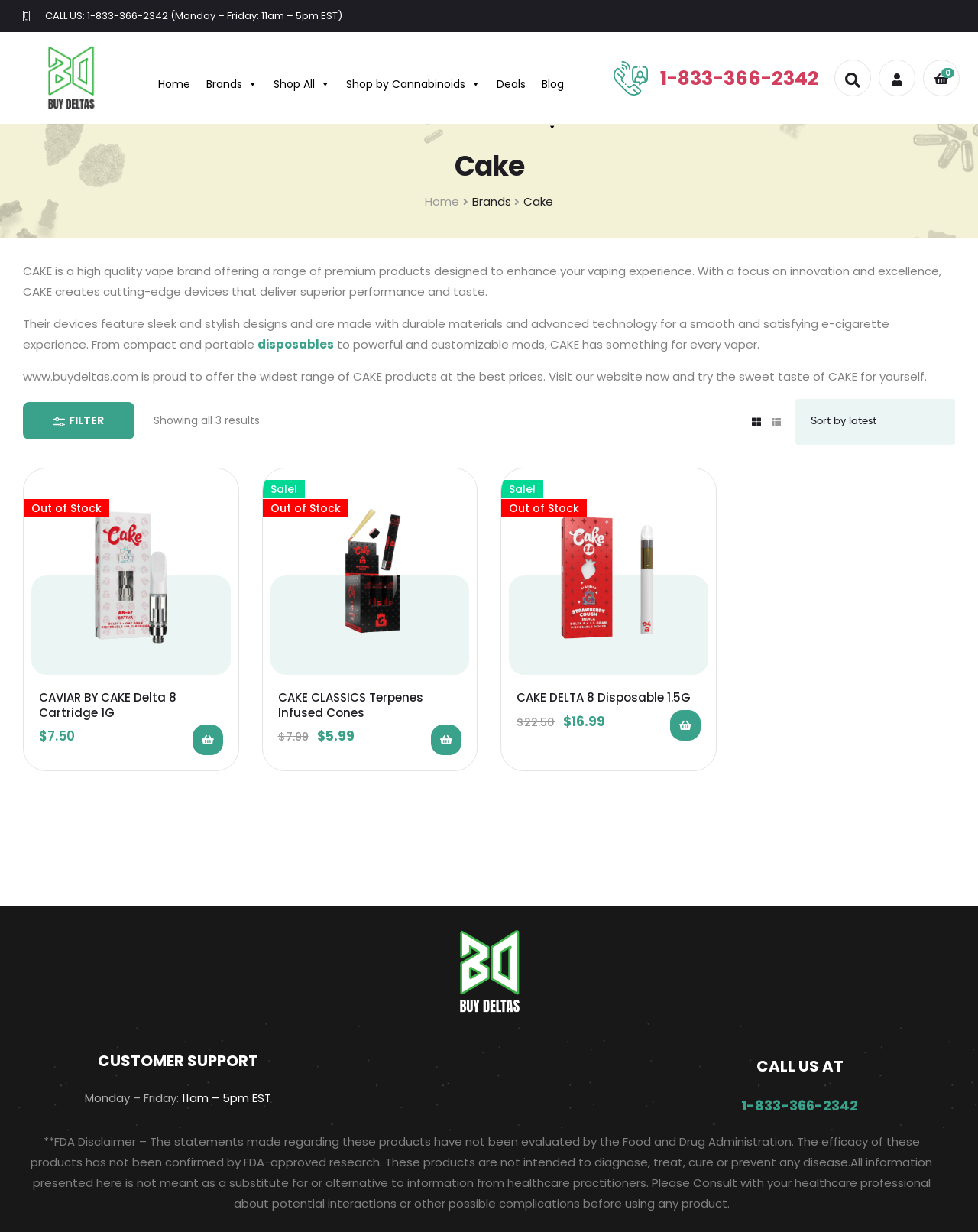What is the price of CAKE DELTA 8 Disposable 1.5G?
Offer a detailed and full explanation in response to the question.

I found the price of CAKE DELTA 8 Disposable 1.5G by looking at the product listing, where it says '$7.50' next to the product name.